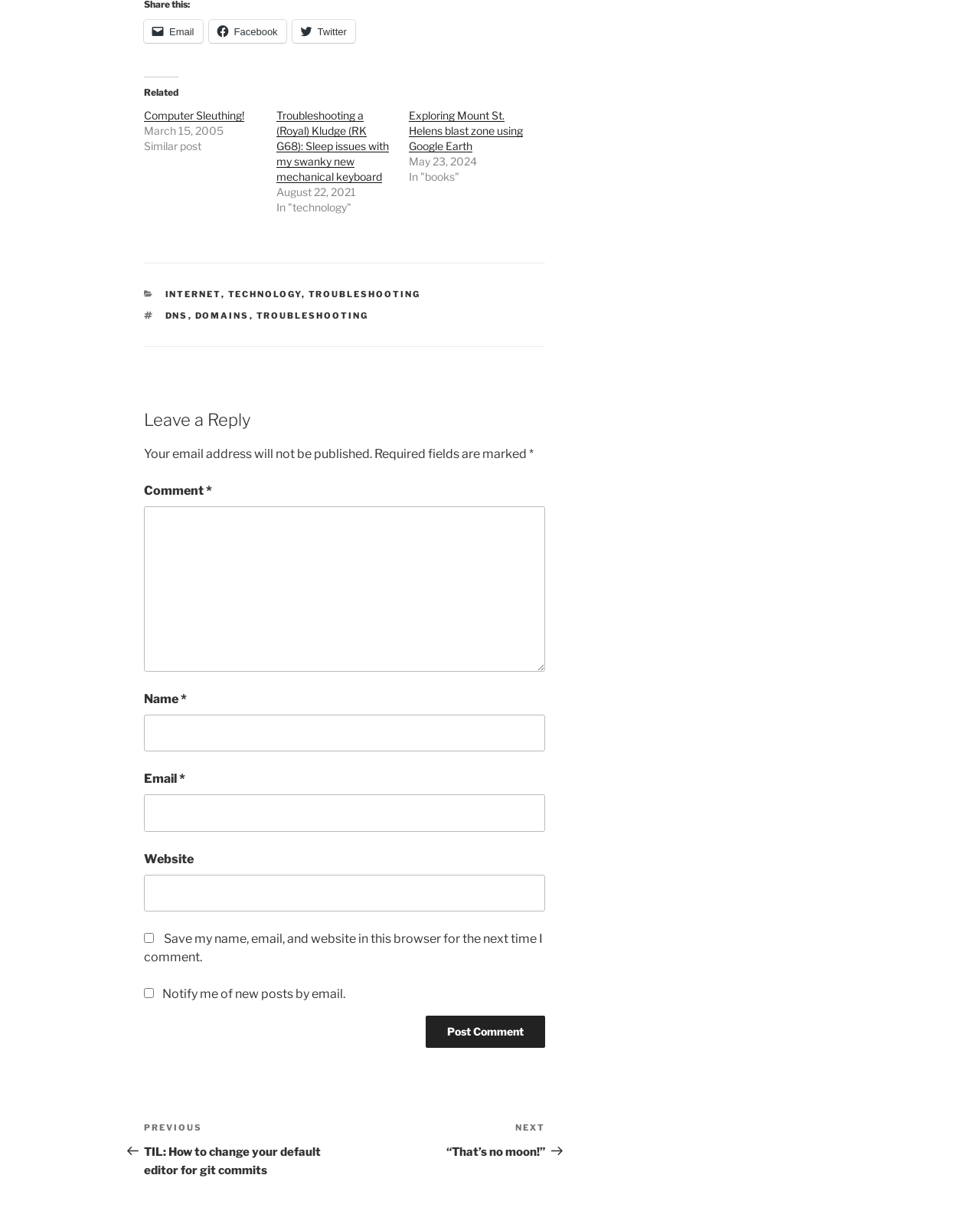Please determine the bounding box coordinates of the clickable area required to carry out the following instruction: "Click on the TECHNOLOGY category". The coordinates must be four float numbers between 0 and 1, represented as [left, top, right, bottom].

[0.232, 0.236, 0.307, 0.245]